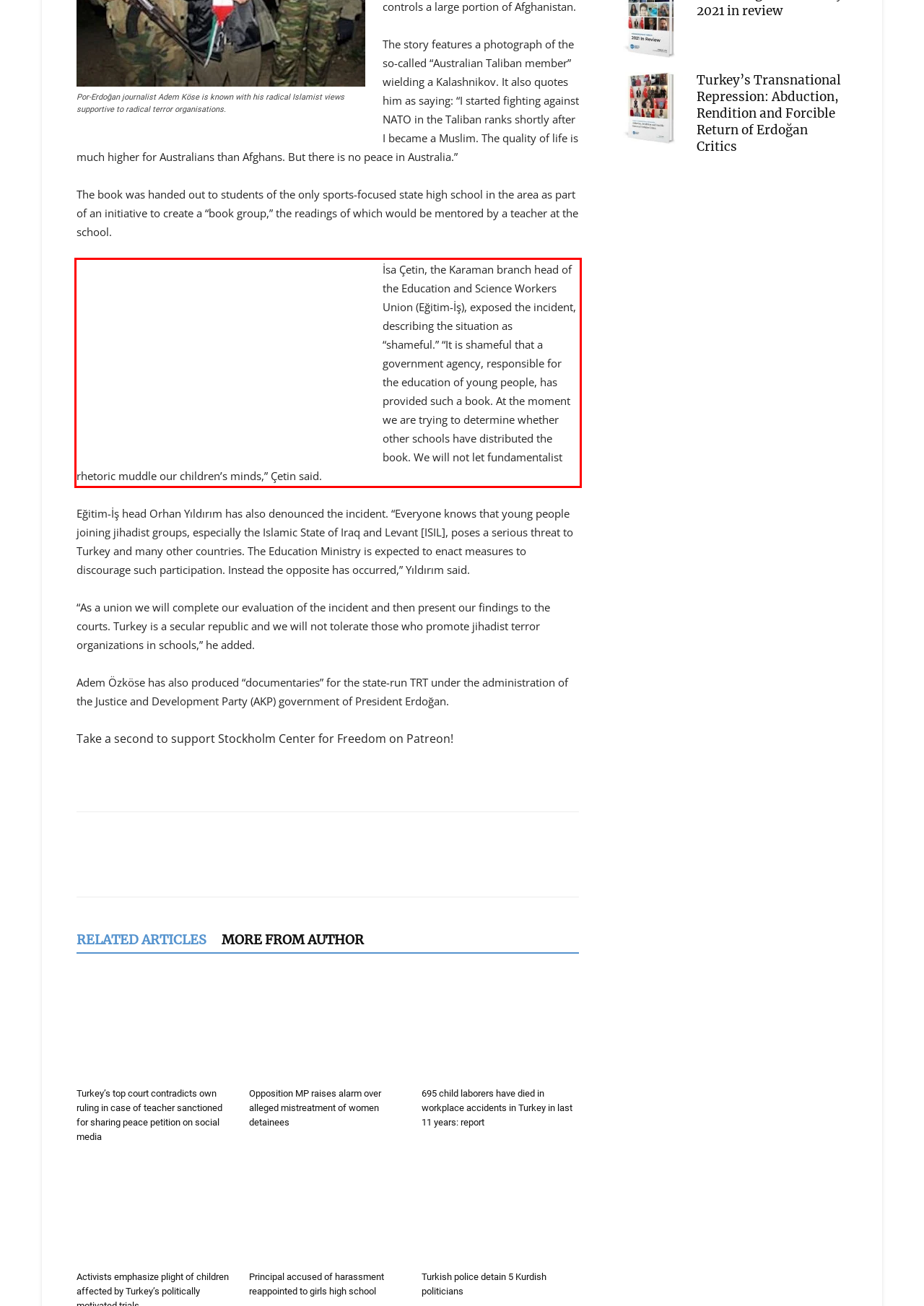View the screenshot of the webpage and identify the UI element surrounded by a red bounding box. Extract the text contained within this red bounding box.

İsa Çetin, the Karaman branch head of the Education and Science Workers Union (Eğitim-İş), exposed the incident, describing the situation as “shameful.” “It is shameful that a government agency, responsible for the education of young people, has provided such a book. At the moment we are trying to determine whether other schools have distributed the book. We will not let fundamentalist rhetoric muddle our children’s minds,” Çetin said.